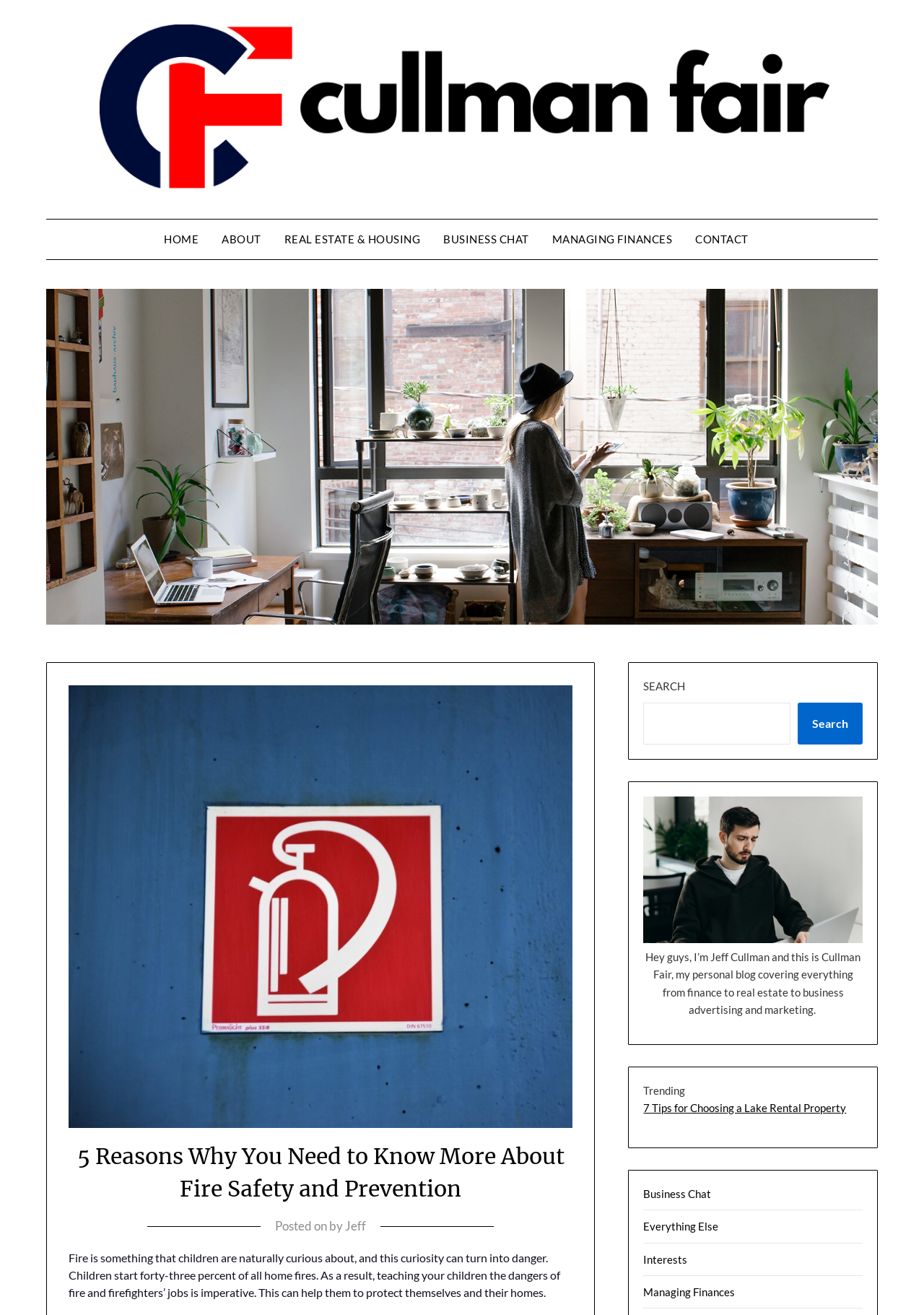Find the bounding box coordinates for the element that must be clicked to complete the instruction: "go to homepage". The coordinates should be four float numbers between 0 and 1, indicated as [left, top, right, bottom].

[0.178, 0.167, 0.228, 0.197]